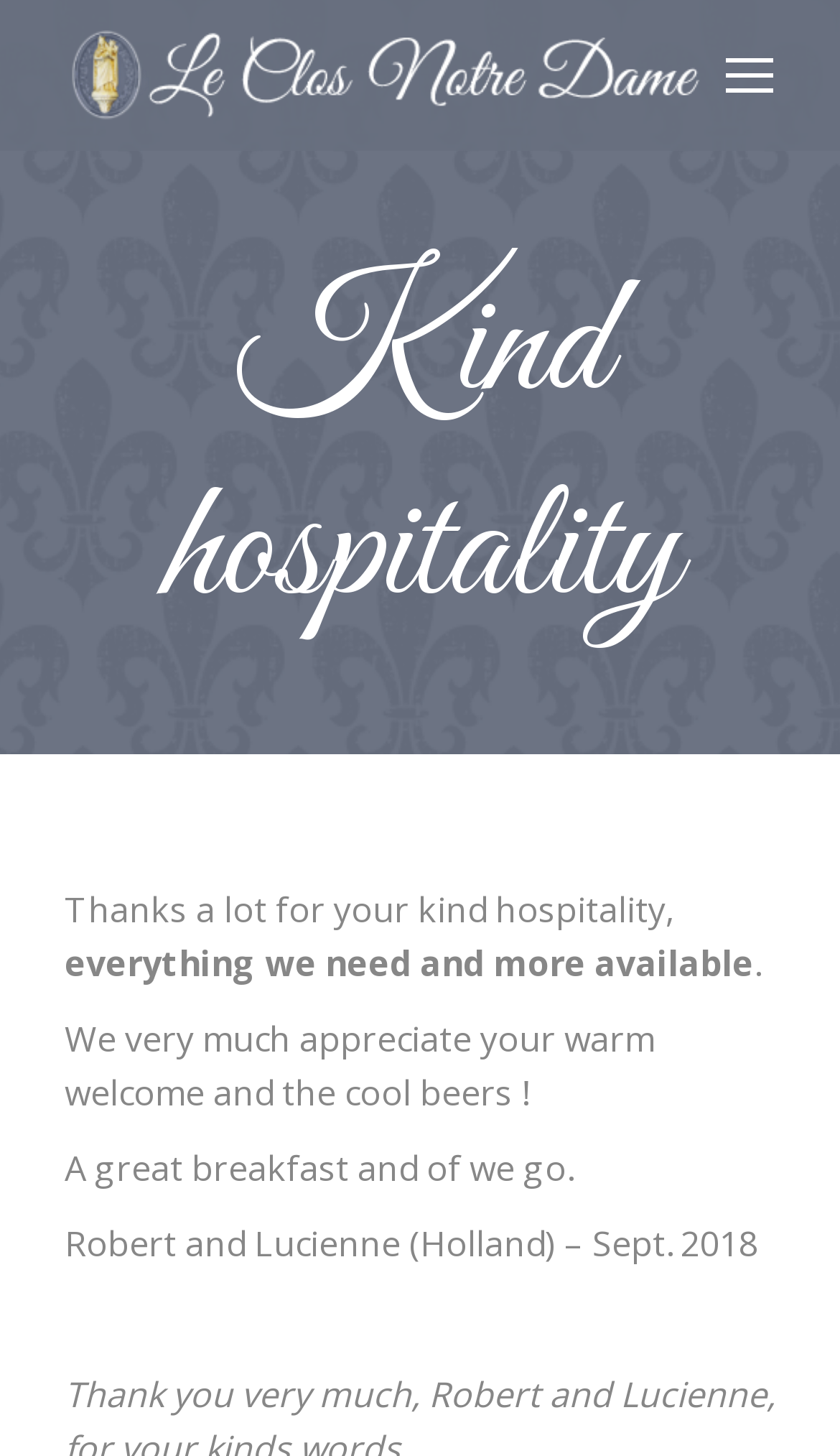Respond to the question below with a concise word or phrase:
What is mentioned as being appreciated in the review?

warm welcome and cool beers